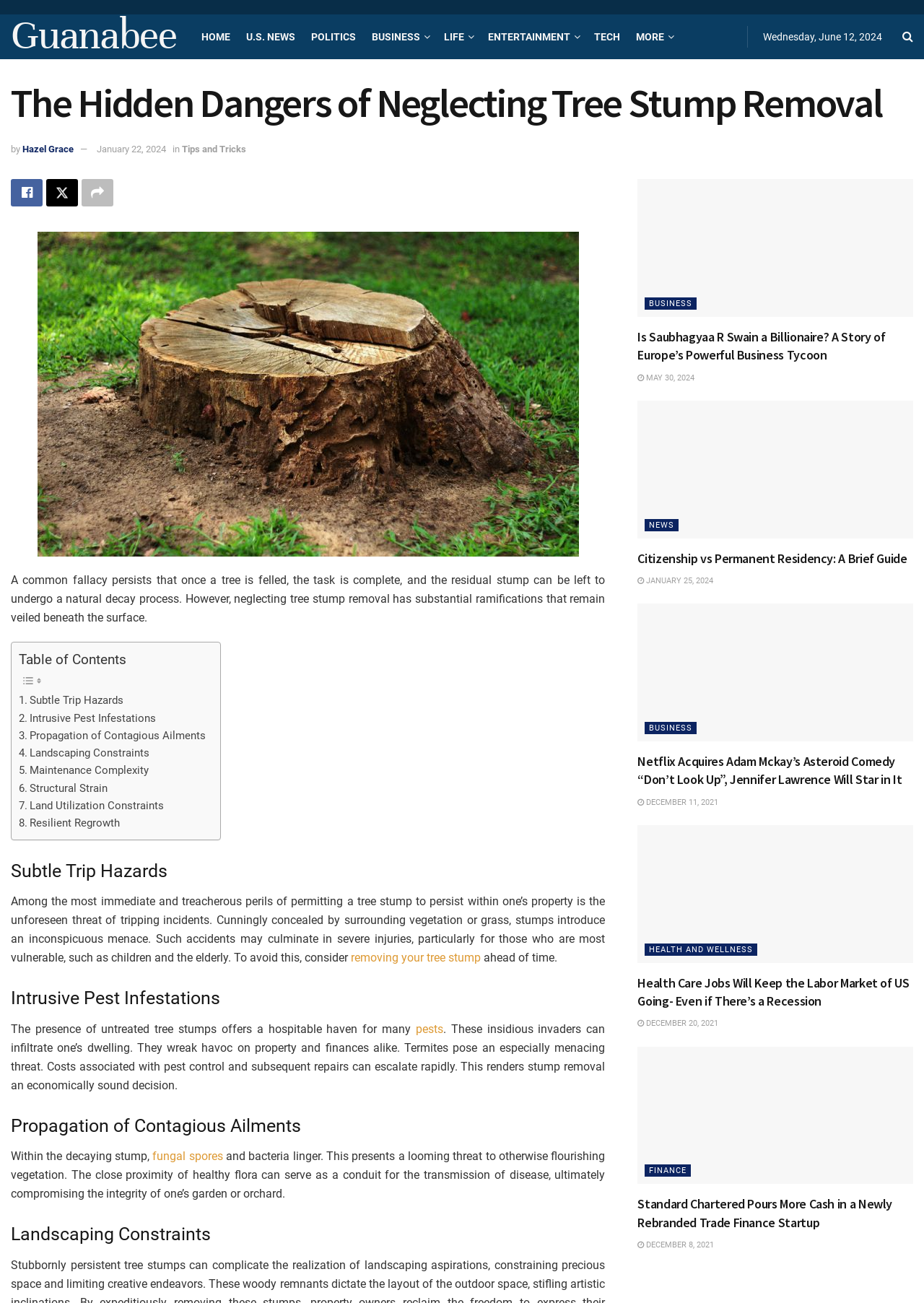Answer the question below using just one word or a short phrase: 
What is the purpose of removing a tree stump according to the article?

to avoid tripping incidents